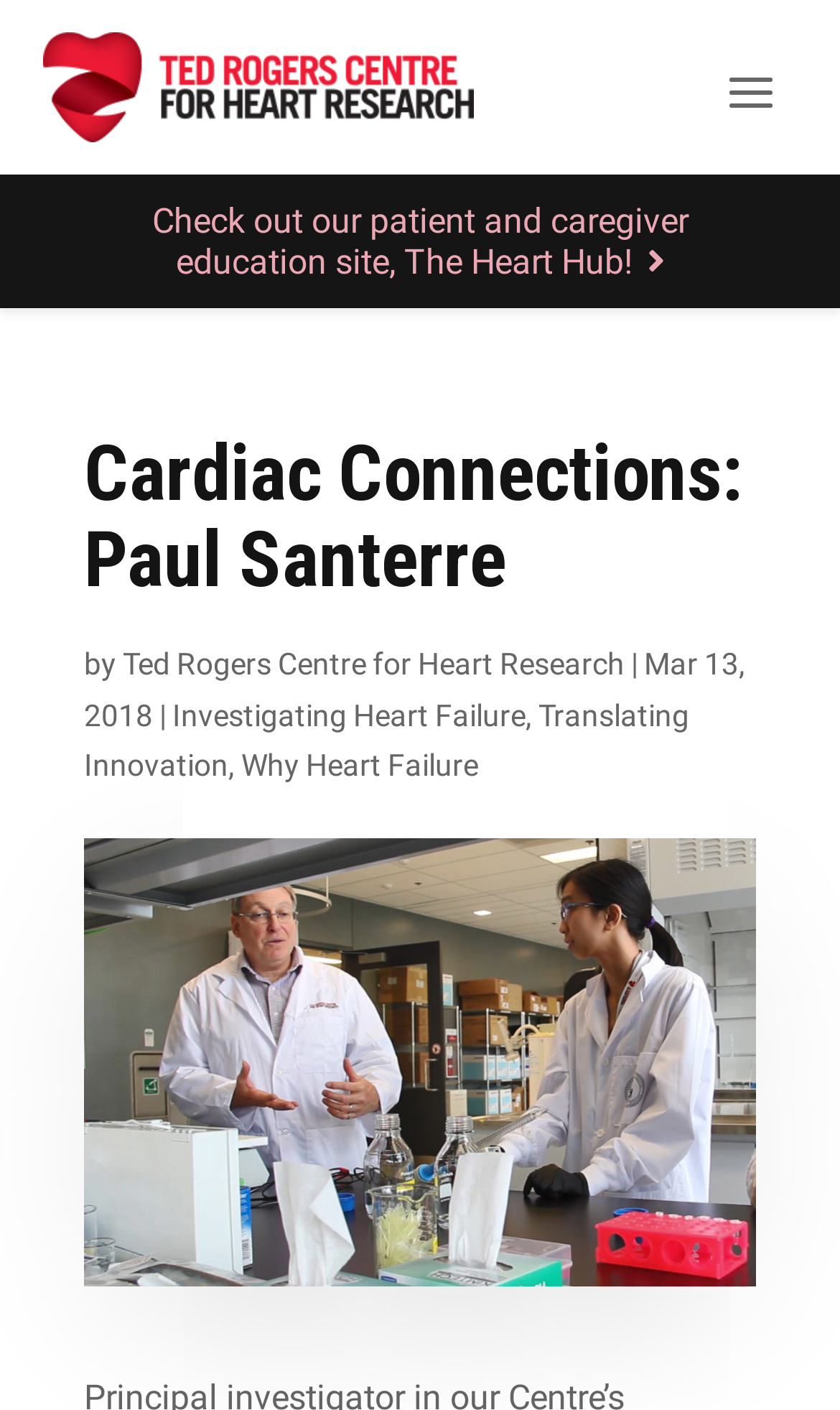Find the bounding box coordinates for the UI element that matches this description: "Why Heart Failure".

[0.287, 0.531, 0.569, 0.557]